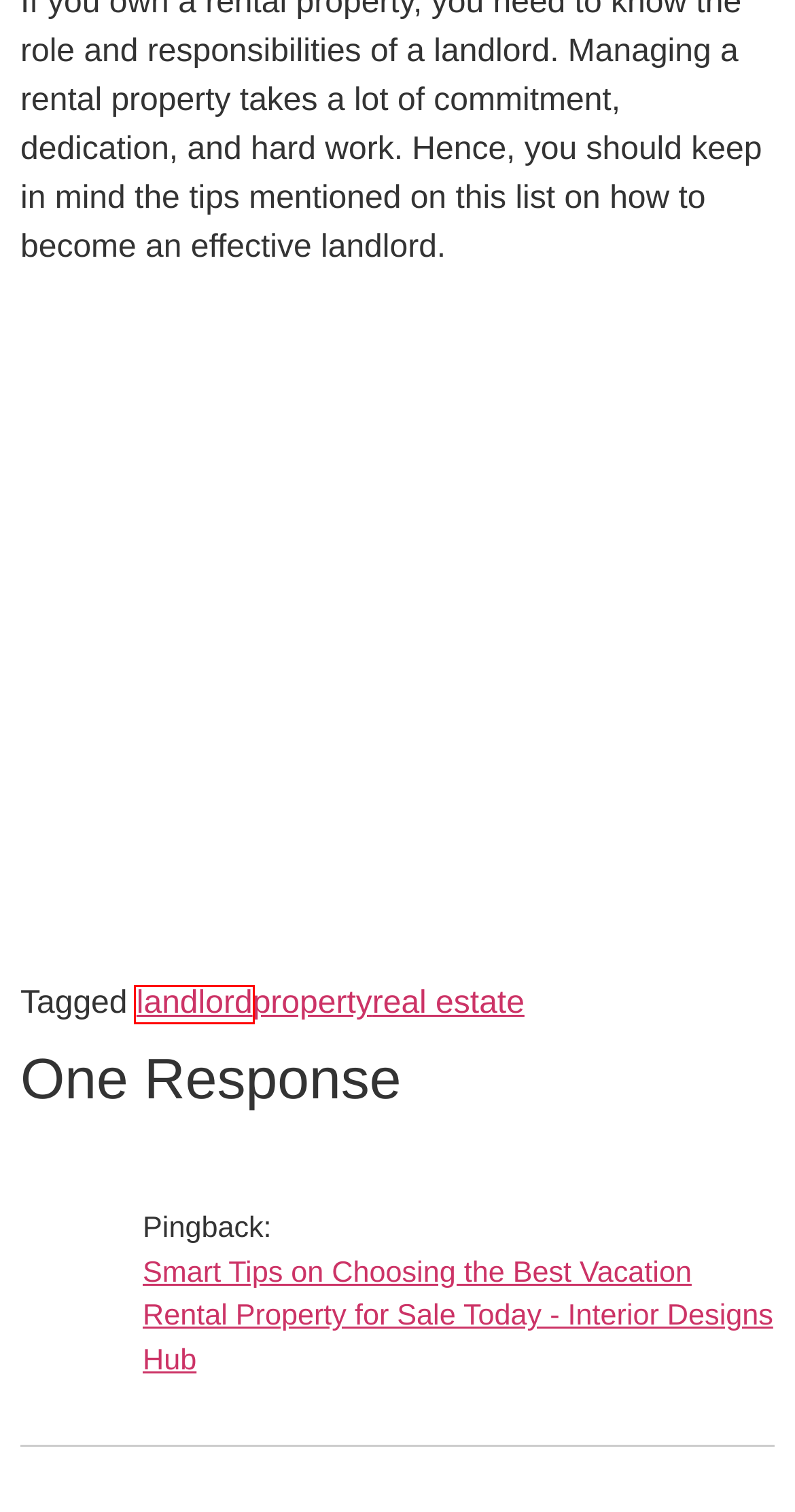Given a screenshot of a webpage with a red rectangle bounding box around a UI element, select the best matching webpage description for the new webpage that appears after clicking the highlighted element. The candidate descriptions are:
A. Decorations Archives - Interior Designs Hub
B. Appliance Repairs Archives - Interior Designs Hub
C. Smart Tips on Choosing the Best Vacation Rental Property for Sale Today - Interior Designs Hub
D. real estate Archives - Interior Designs Hub
E. Does Buying A House Help With Taxes? | Taxfyle
F. Accessories Archives - Interior Designs Hub
G. property Archives - Interior Designs Hub
H. landlord Archives - Interior Designs Hub

H